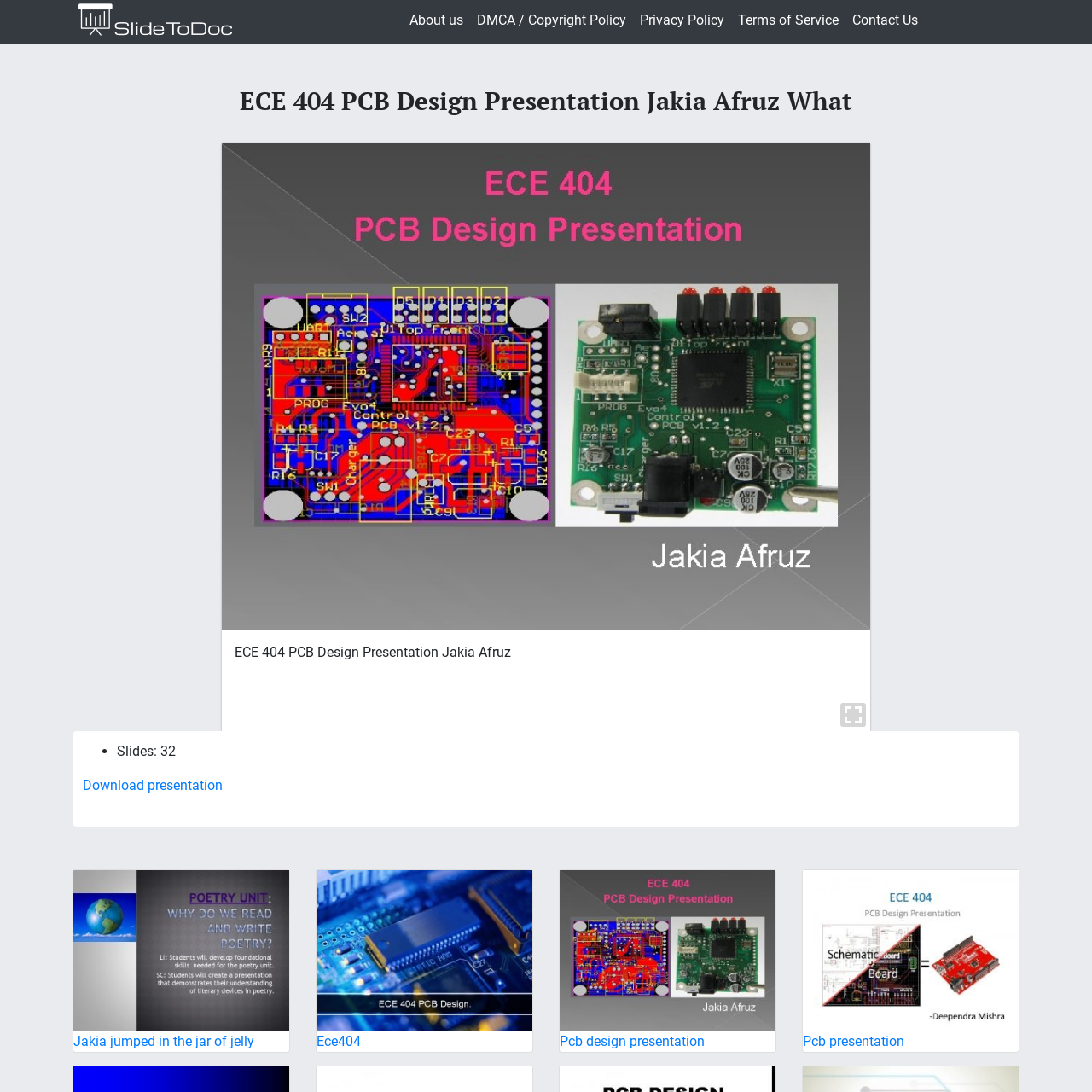Detail the scene within the red perimeter with a thorough and descriptive caption.

The image features a title card for an academic presentation titled "ECE 404 PCB Design Presentation," attributed to Jakia Afruz. The design is crafted to highlight key information, with a clean and professional aesthetic typical of educational materials. The background is neutral, ensuring that the text stands out effectively. Below the title, there is an indication that the document contains a total of 32 slides, making it clear that this is part of a larger presentation intended for teaching or sharing knowledge in the field of electrical and computer engineering, specifically relating to PCB (Printed Circuit Board) design.